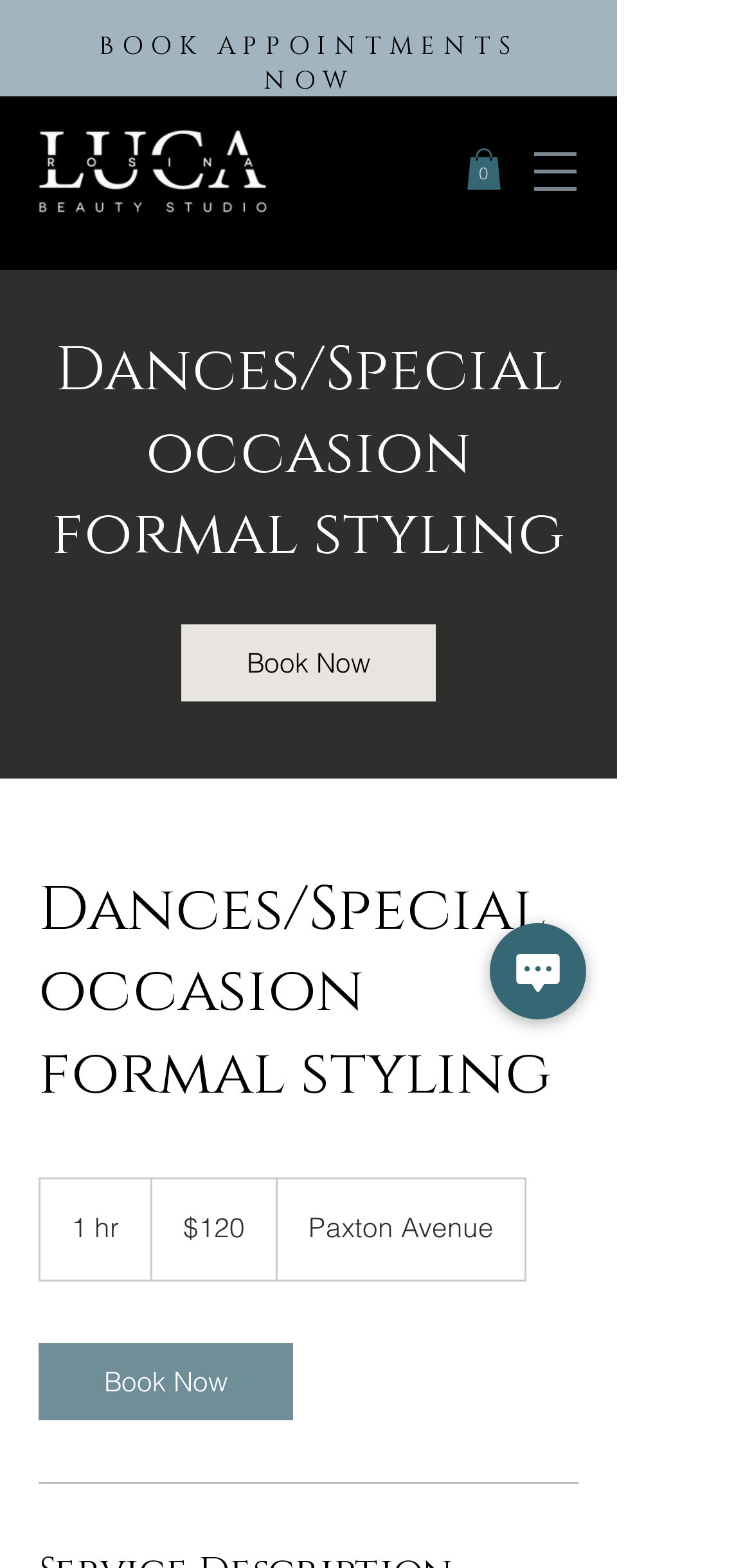Detail the webpage's structure and highlights in your description.

The webpage appears to be a beauty salon's website, specifically showcasing their formal styling services for special occasions. At the top left corner, there is a logo of Rosina Luca Beauty, accompanied by a link to the website's homepage. 

To the right of the logo, there is a navigation menu button, which, when clicked, opens a dialog box. Next to the navigation button, a "Cart with 0 items" link is displayed, featuring a small icon represented by an SVG element.

In the top center of the page, a prominent "BOOK APPOINTMENTS NOW" link is displayed, encouraging visitors to schedule an appointment. 

Below the top section, a header section is divided into two parts. On the left, the title "Dances/Special occasion formal styling" is displayed, with a "Book Now" link underneath. On the right, details about the service are provided, including the duration ("1 h"), price ("120 US dollars"), and location ("Paxton Avenue"). Another "Book Now" link is placed at the bottom of this section.

A horizontal separator line is situated below the service details, separating the top section from the bottom section. 

At the bottom right corner, a "Chat" button is displayed, accompanied by a small image.